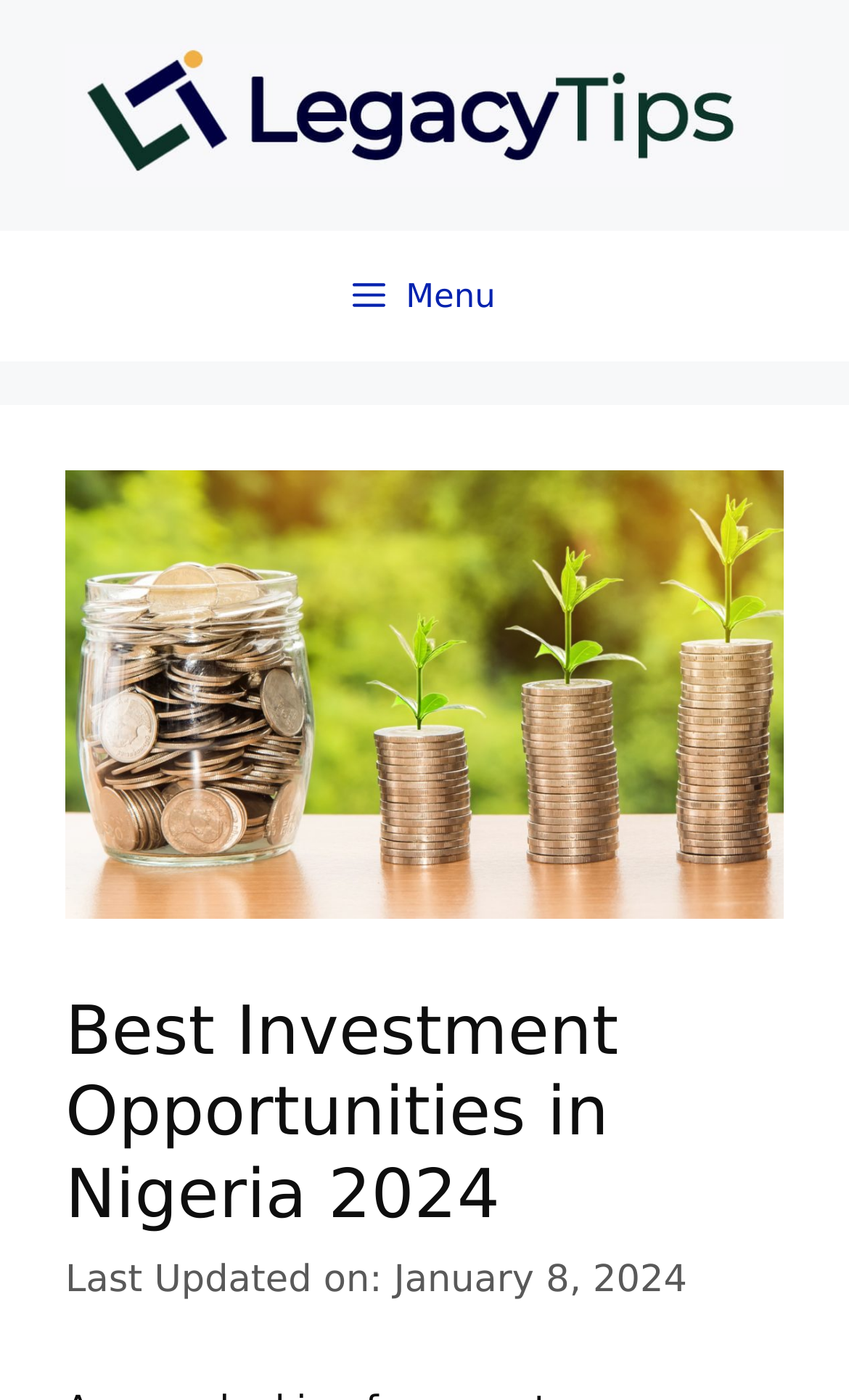What is the date of the last update?
Answer with a single word or phrase by referring to the visual content.

January 8, 2024